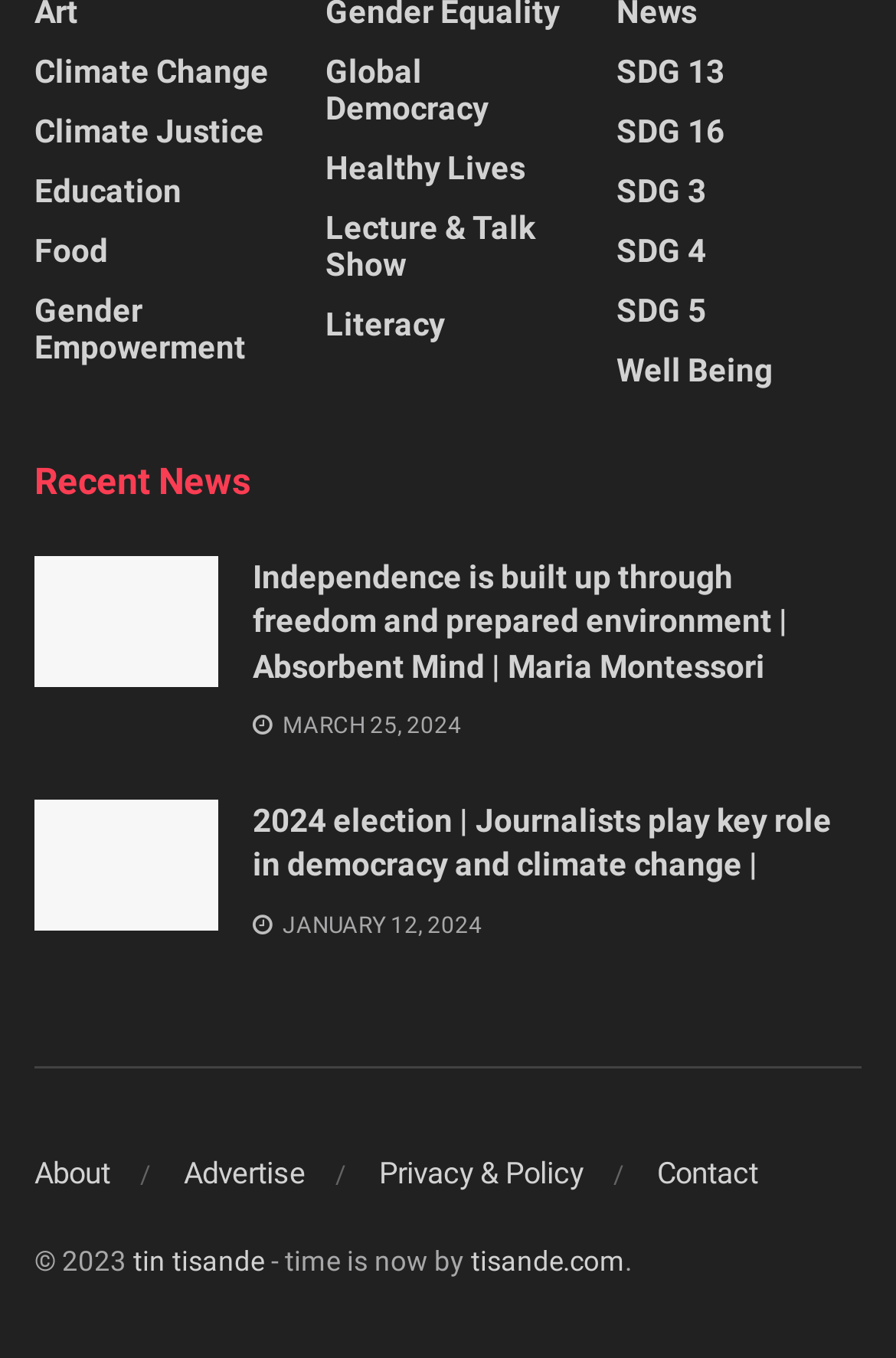Specify the bounding box coordinates of the area to click in order to execute this command: 'Visit About page'. The coordinates should consist of four float numbers ranging from 0 to 1, and should be formatted as [left, top, right, bottom].

[0.038, 0.851, 0.123, 0.876]